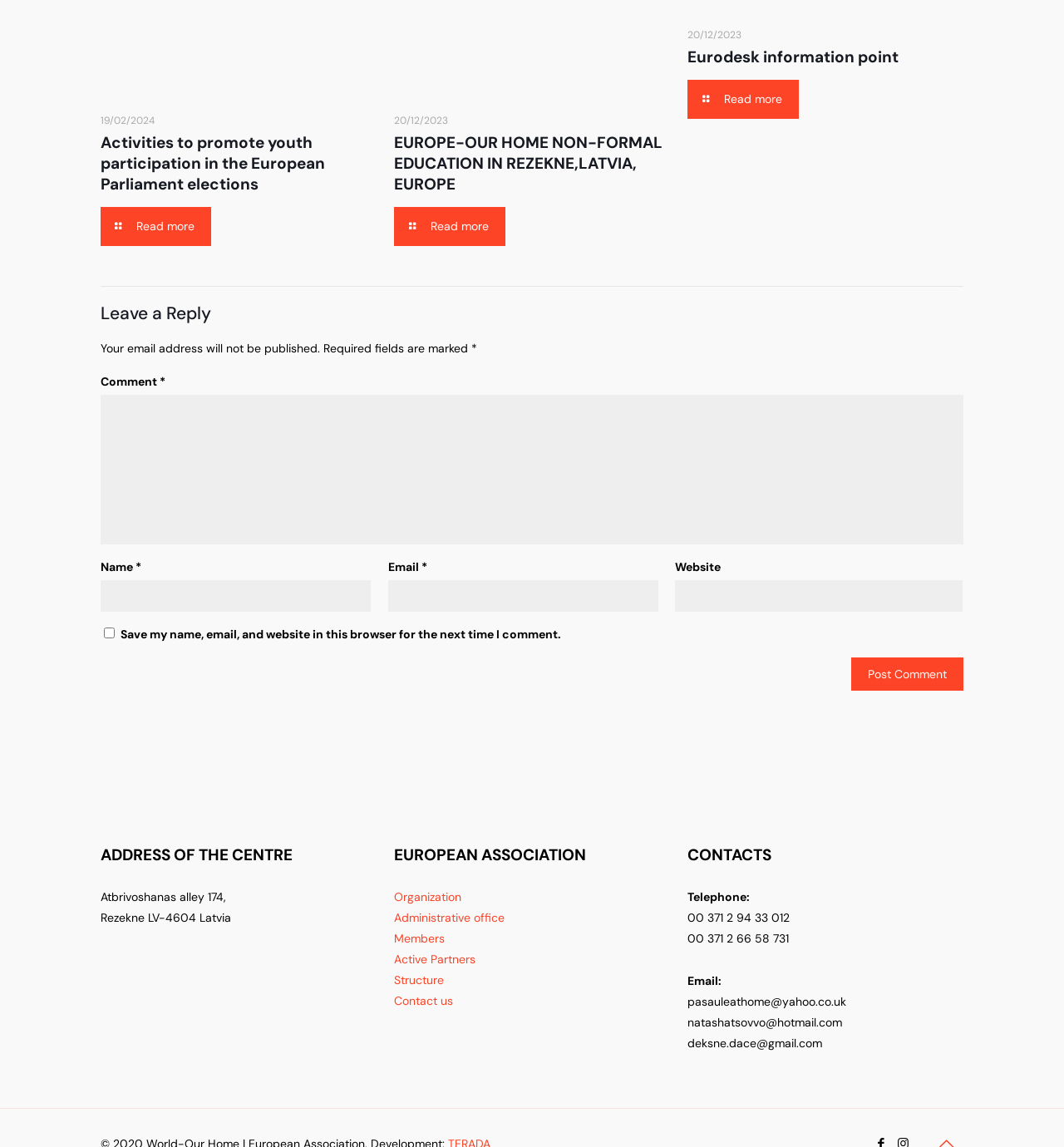What is the address of the centre?
Using the picture, provide a one-word or short phrase answer.

Atbrivoshanas alley 174, Rezekne LV-4604 Latvia